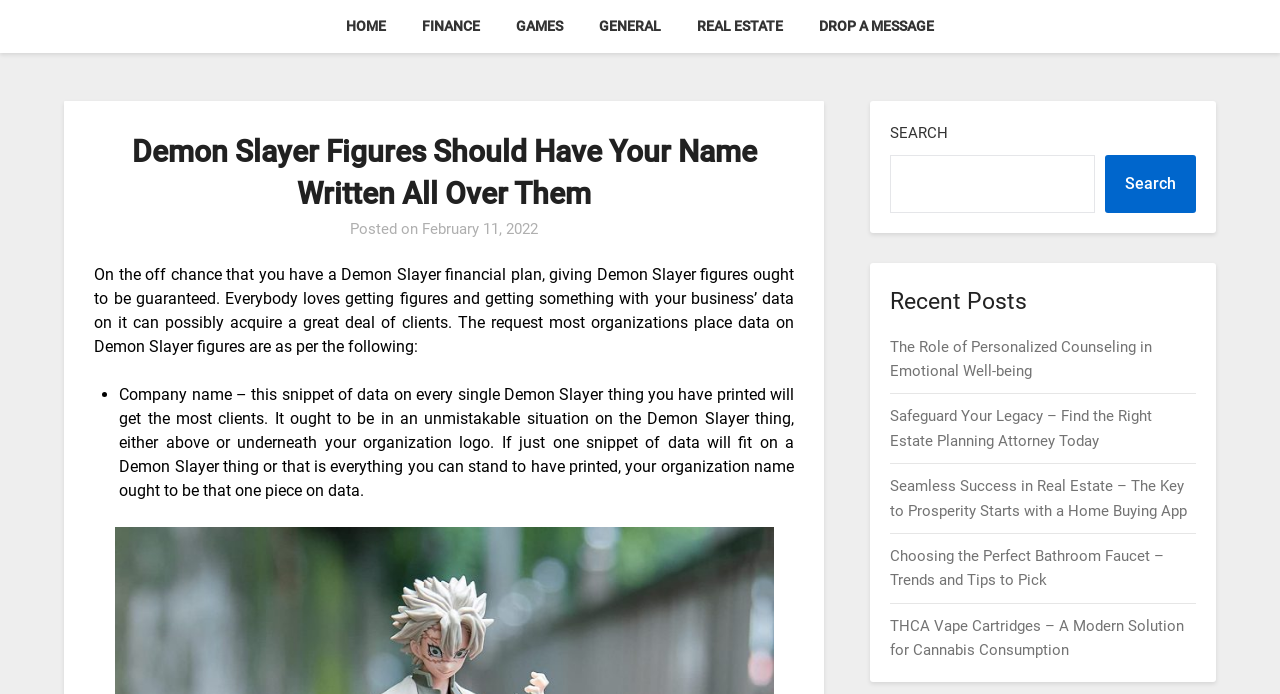Please specify the bounding box coordinates of the clickable section necessary to execute the following command: "Check recent posts".

[0.696, 0.408, 0.934, 0.461]